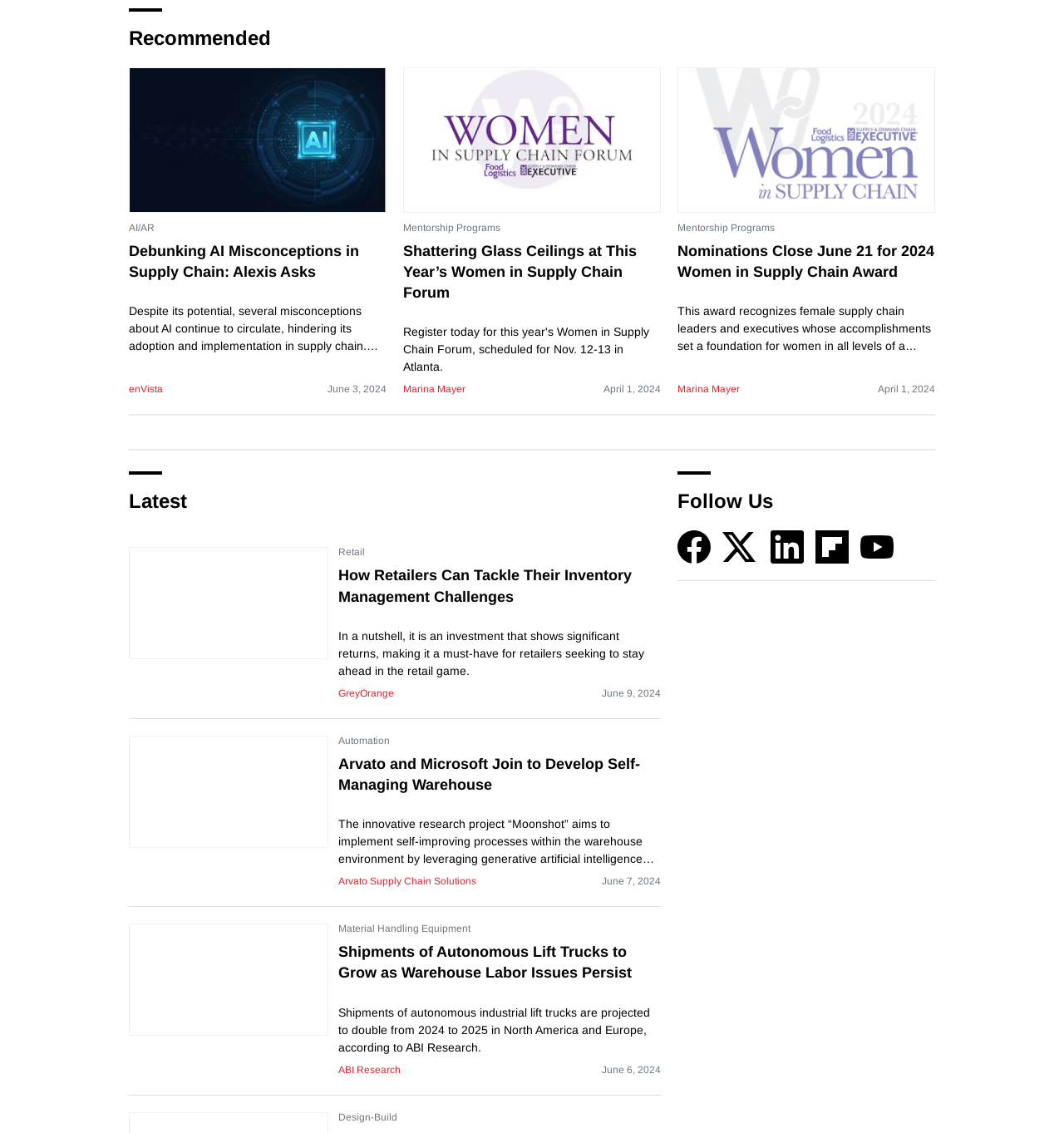Please locate the clickable area by providing the bounding box coordinates to follow this instruction: "Follow enVista on social media".

[0.121, 0.338, 0.153, 0.349]